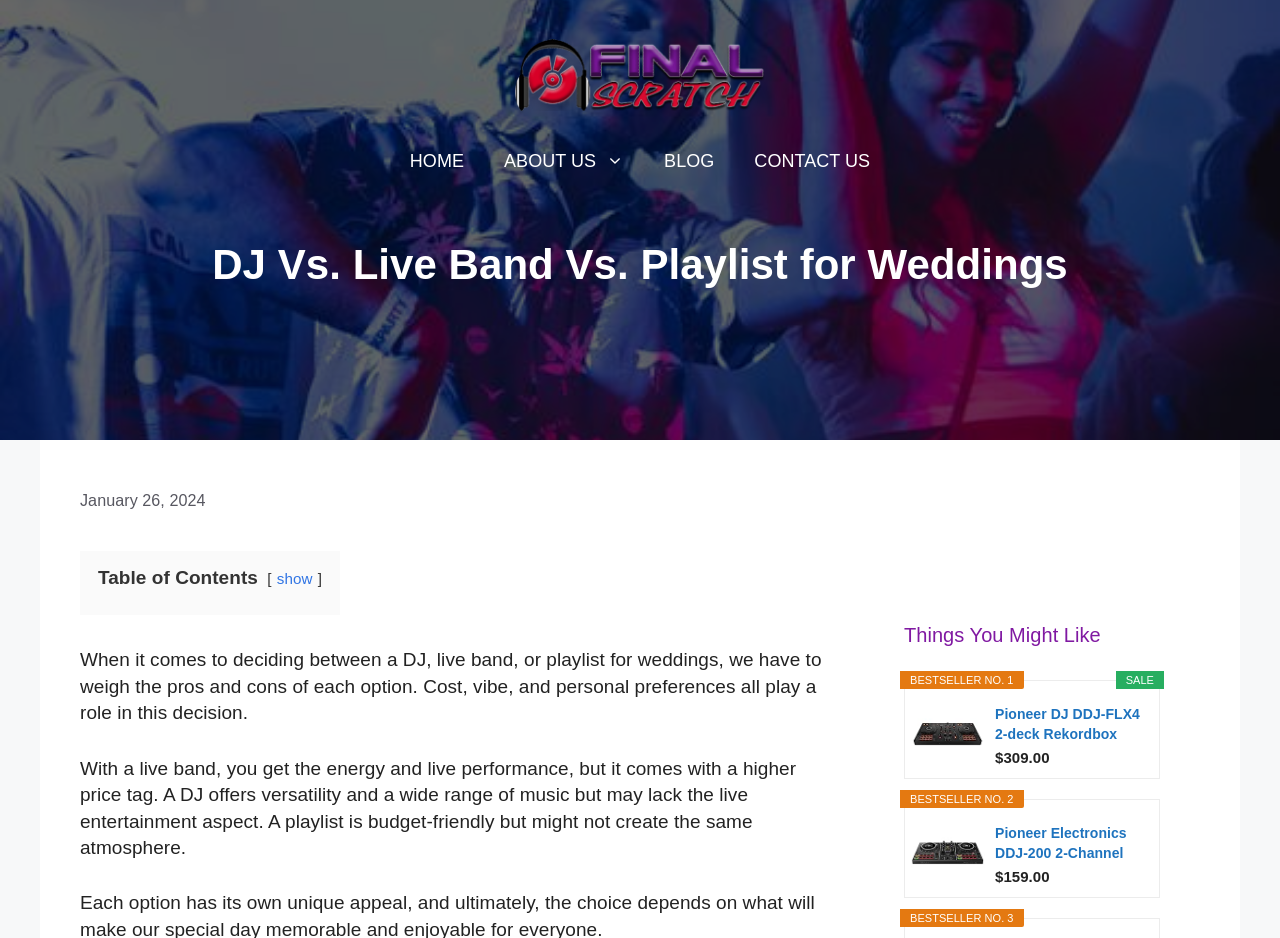Examine the screenshot and answer the question in as much detail as possible: What is the price of the Pioneer DJ DDJ-FLX4 controller?

The webpage displays a product recommendation section with the price of the Pioneer DJ DDJ-FLX4 controller listed as $309.00.